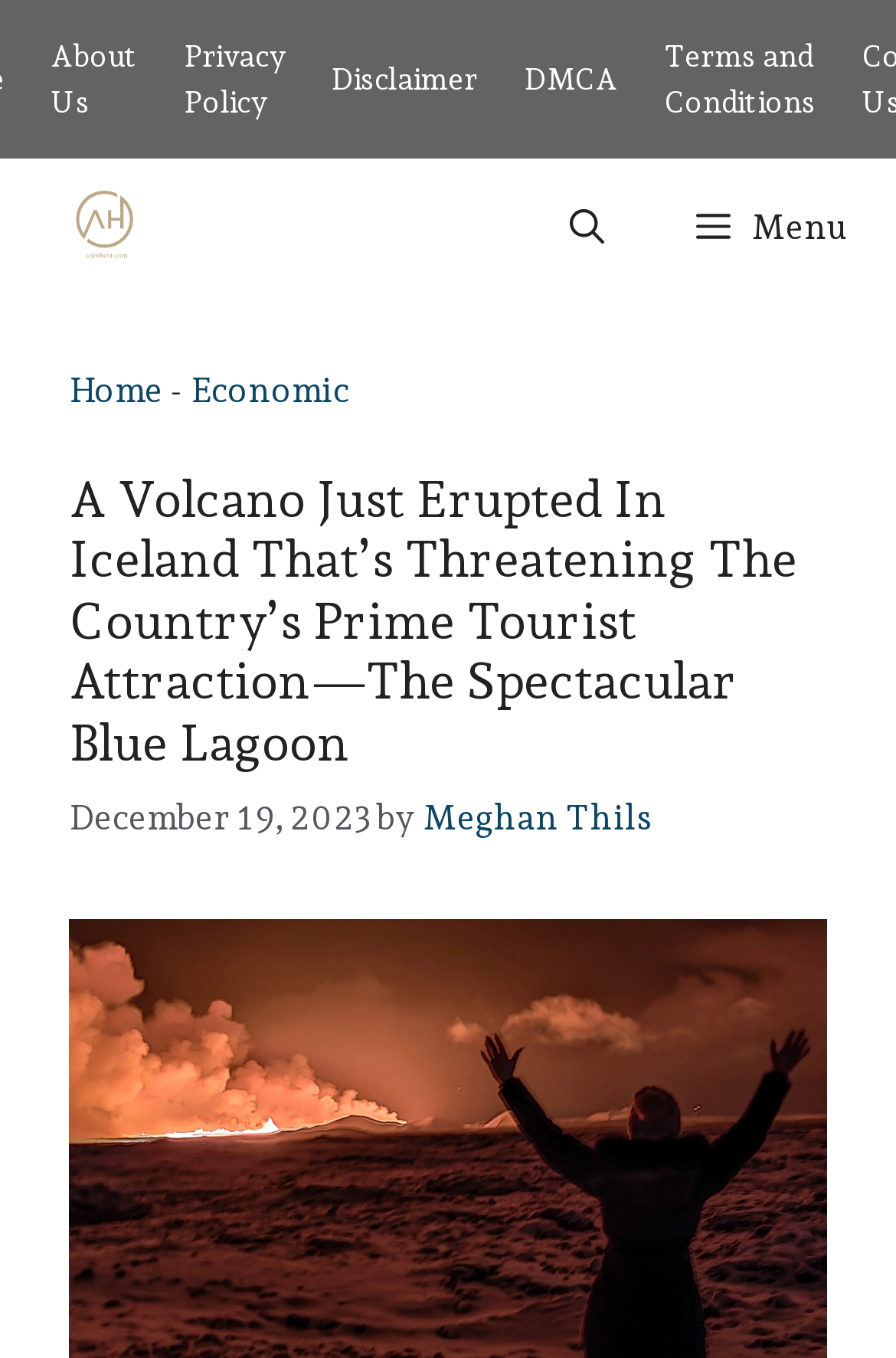Please determine the bounding box coordinates of the element's region to click in order to carry out the following instruction: "Open the menu". The coordinates should be four float numbers between 0 and 1, i.e., [left, top, right, bottom].

[0.726, 0.117, 1.0, 0.218]